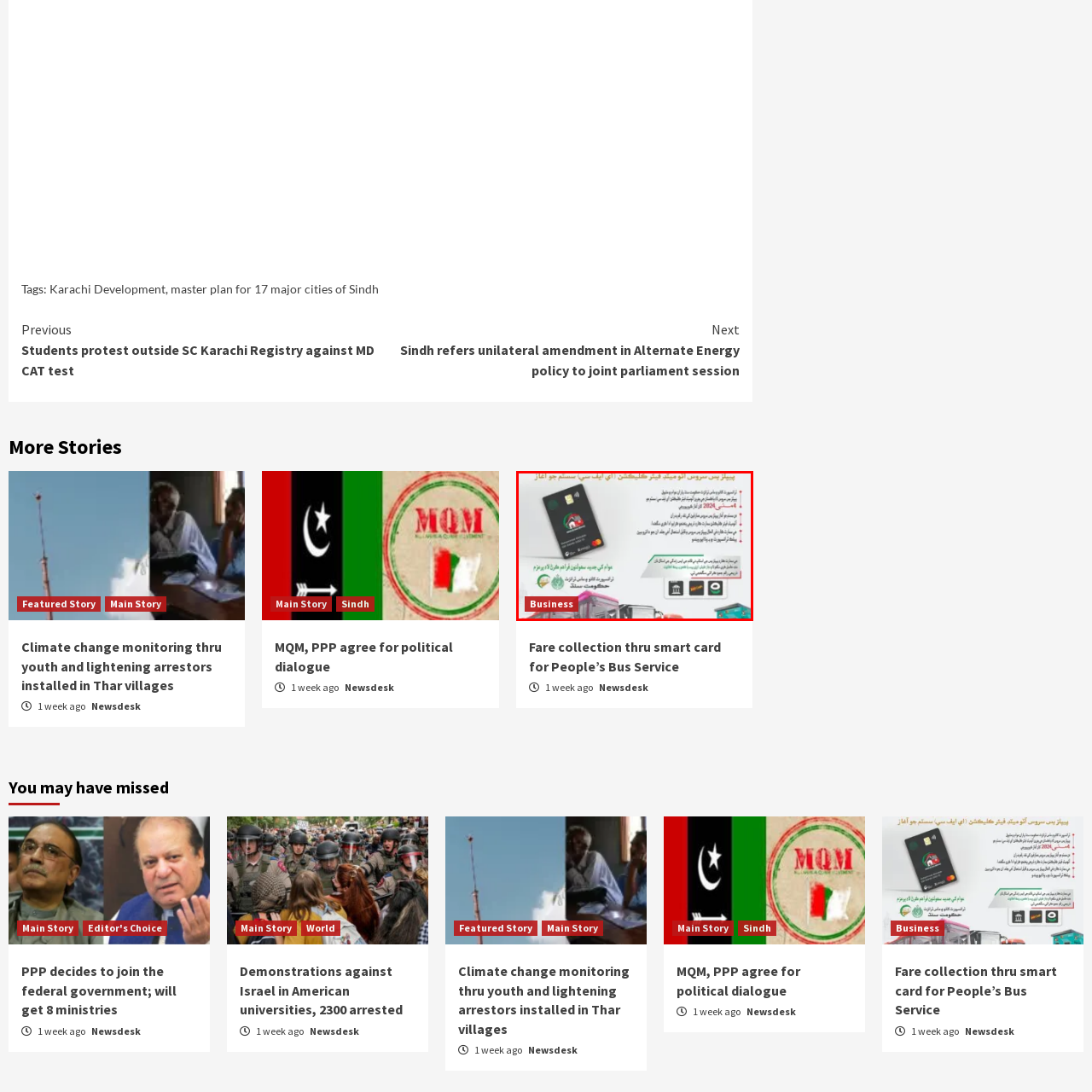Explain in detail what is depicted in the image within the red-bordered box.

The image showcases the promotional materials for the "People's Bus Service," which includes details about the fare collection system that utilizes a smart card. The design exemplifies a modern transit solution aimed at enhancing public transportation efficiency. In addition to the smart card information, the advertisement highlights features of the service, illustrating an effort to modernize travel within urban areas. The background includes dynamic visual elements, such as colorful buses, reinforcing the initiative's accessibility and community-oriented objectives. This initiative is part of broader business strategies to improve public transit in the region, and it aims to facilitate convenience for commuters while promoting sustainable transportation options.